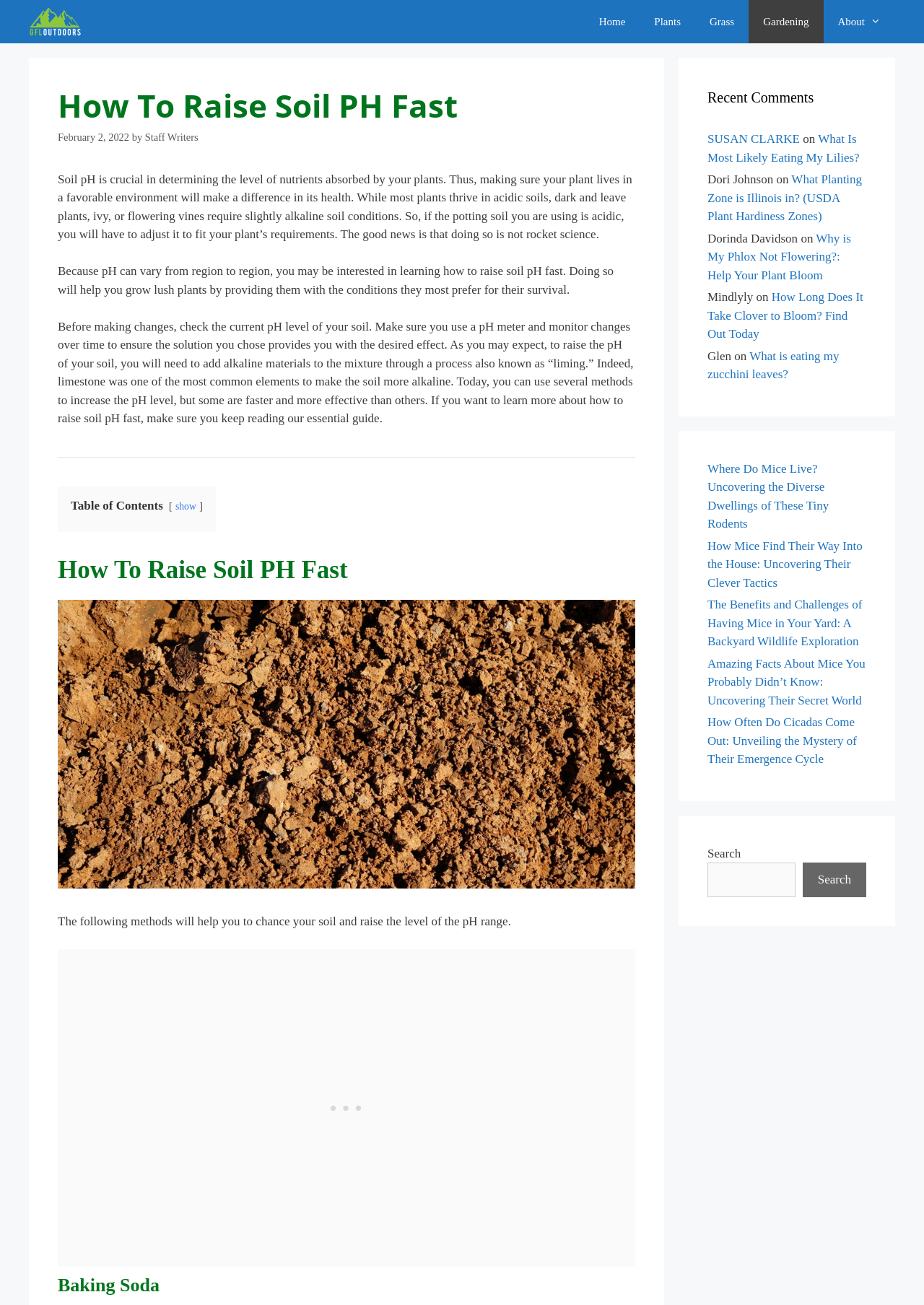What is the location of the 'Recent Comments' section?
Answer the question in as much detail as possible.

By analyzing the bounding box coordinates, I found that the 'Recent Comments' section is located in the right sidebar of the webpage, below the navigation menu.